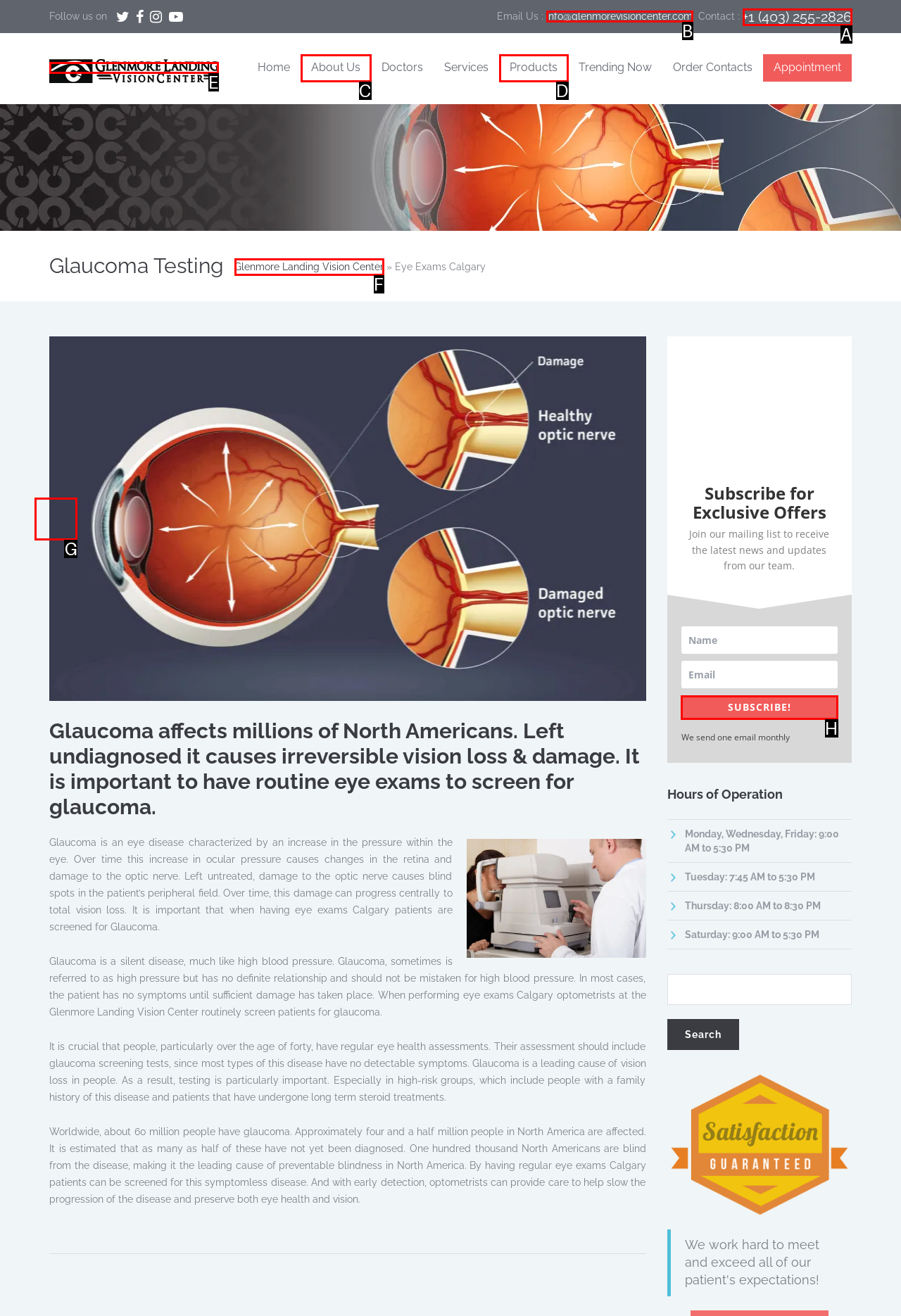Choose the UI element that best aligns with the description: About Us
Respond with the letter of the chosen option directly.

C